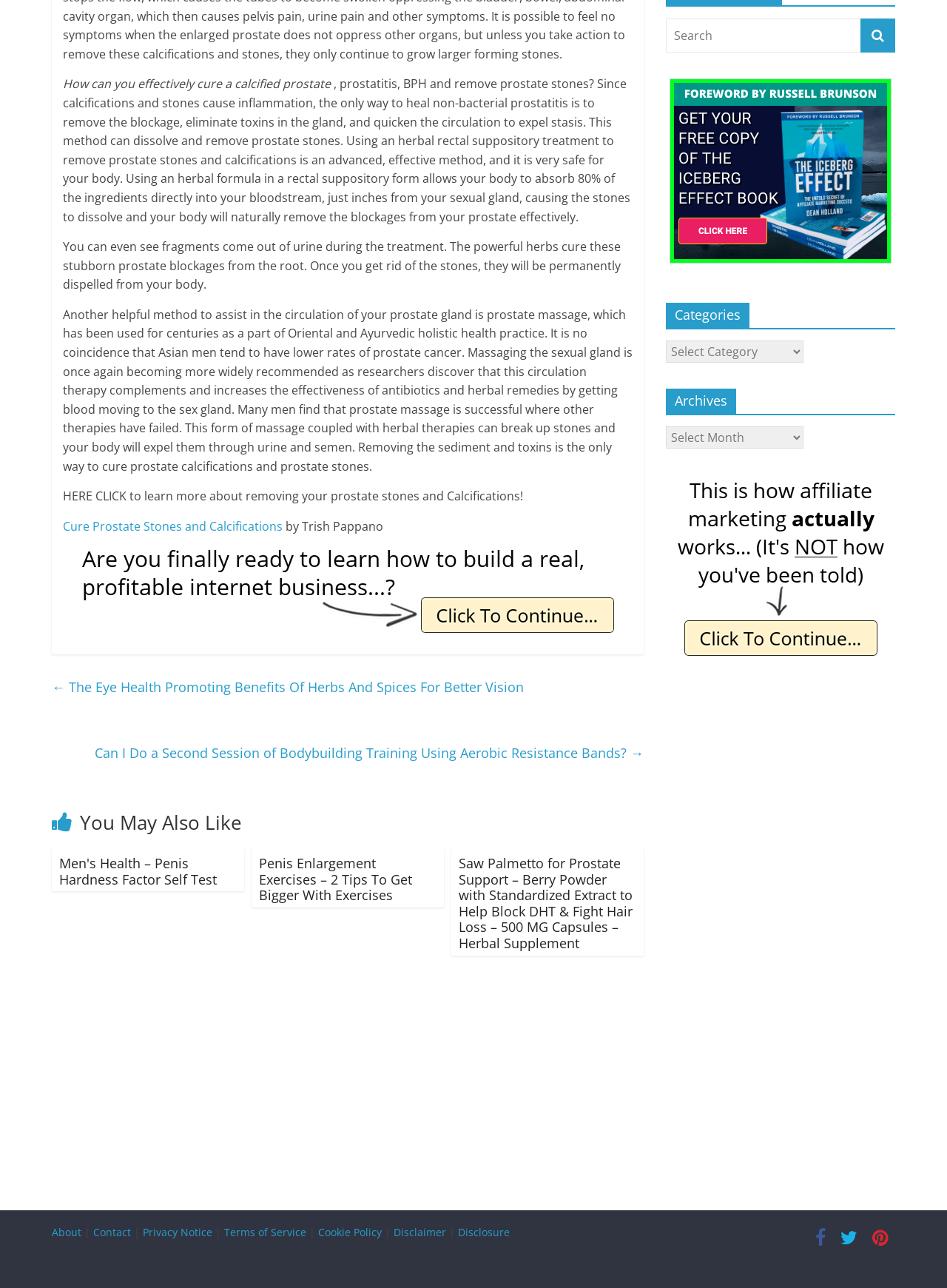What is the benefit of prostate massage?
Use the image to give a comprehensive and detailed response to the question.

The article mentions that prostate massage is a helpful method to assist in the circulation of the prostate gland, which can help to break up stones and expel them through urine and semen.